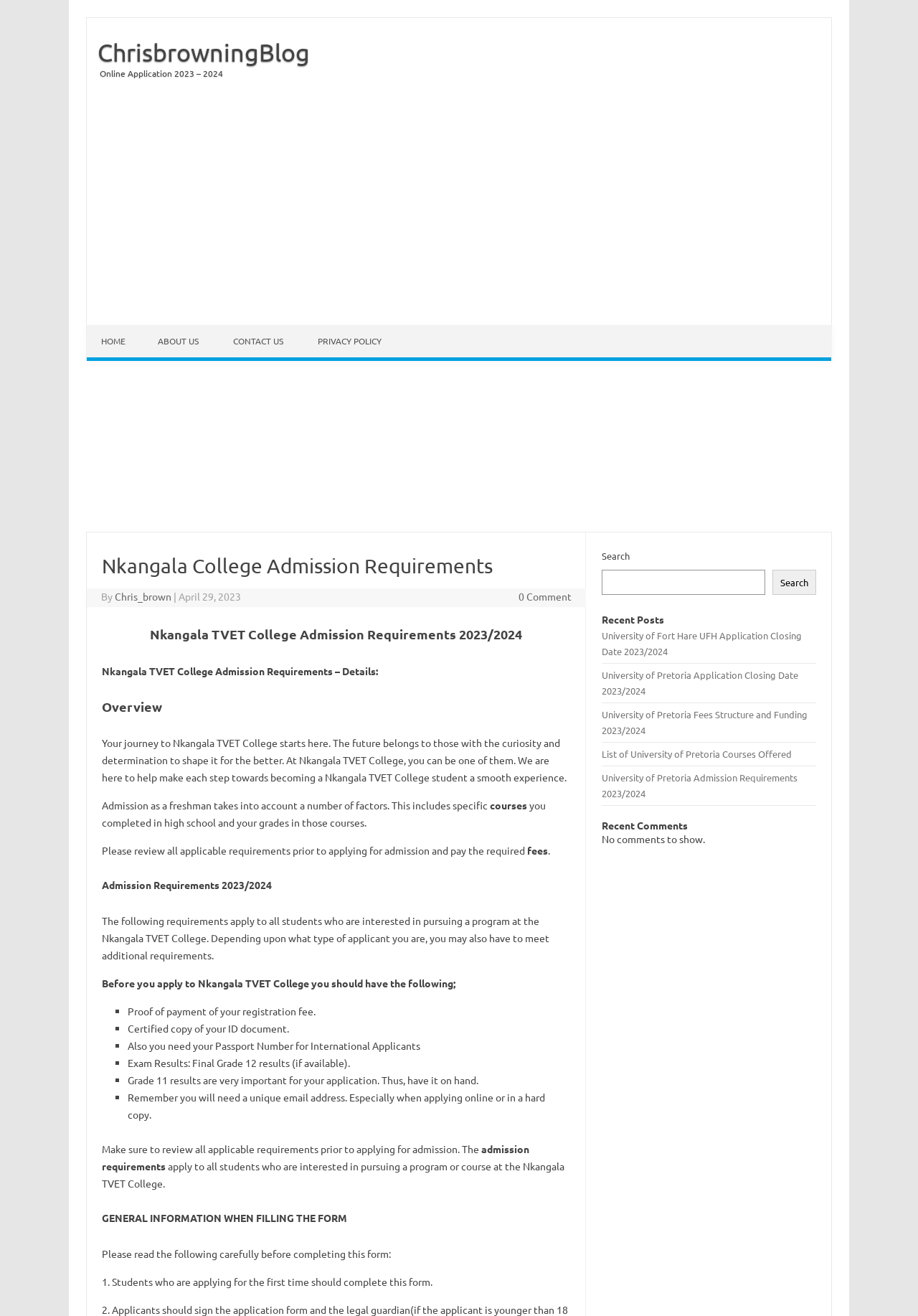Identify the bounding box coordinates for the UI element described as follows: "Online Application 2023 – 2024". Ensure the coordinates are four float numbers between 0 and 1, formatted as [left, top, right, bottom].

[0.095, 0.051, 0.243, 0.06]